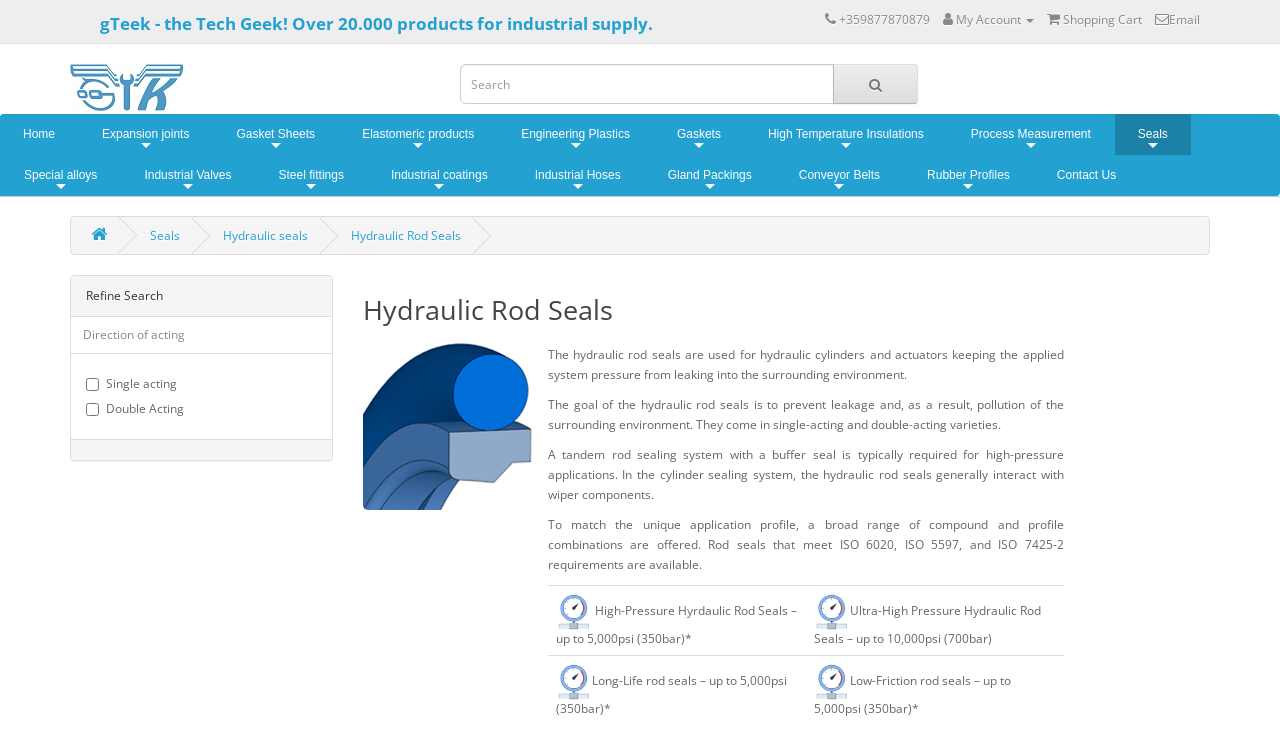Pinpoint the bounding box coordinates of the element you need to click to execute the following instruction: "Search for products". The bounding box should be represented by four float numbers between 0 and 1, in the format [left, top, right, bottom].

[0.359, 0.088, 0.651, 0.142]